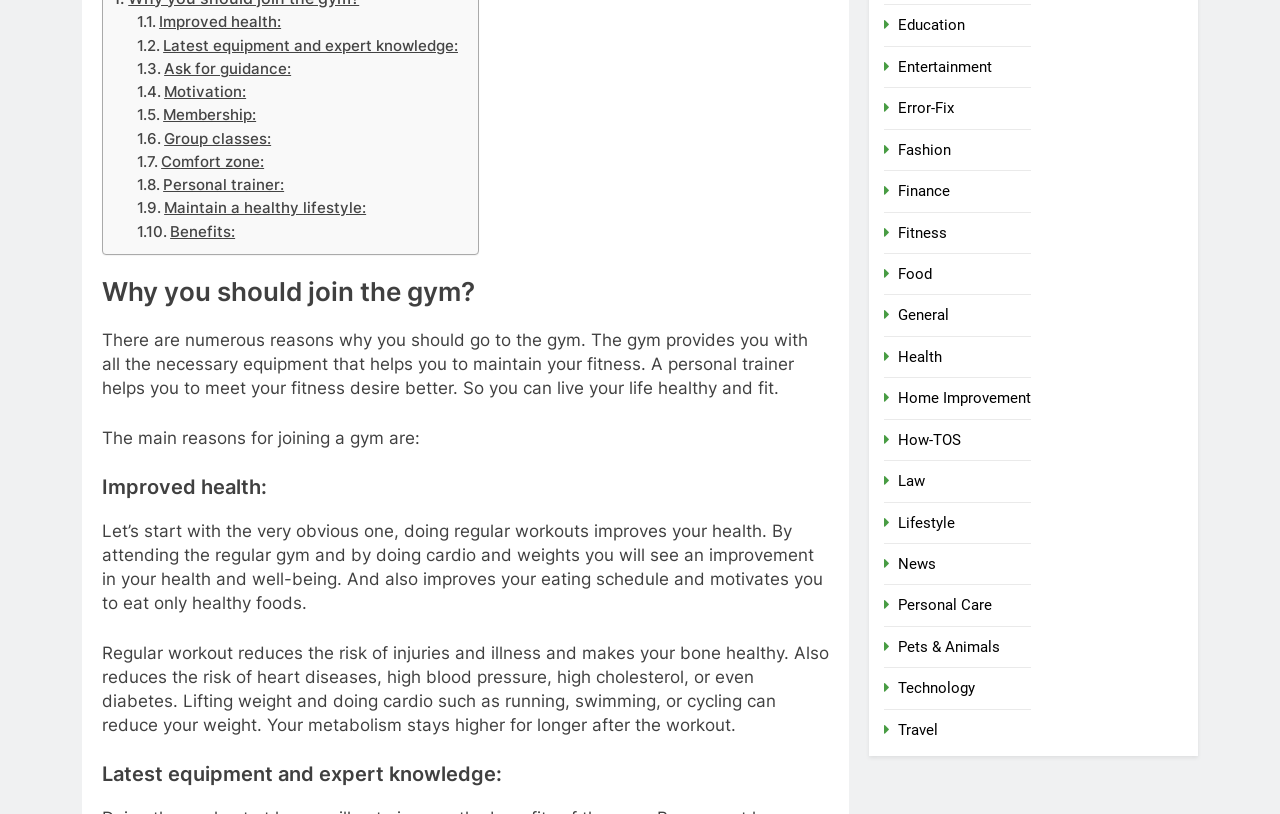Using the description "Pets & Animals", locate and provide the bounding box of the UI element.

[0.702, 0.784, 0.781, 0.806]